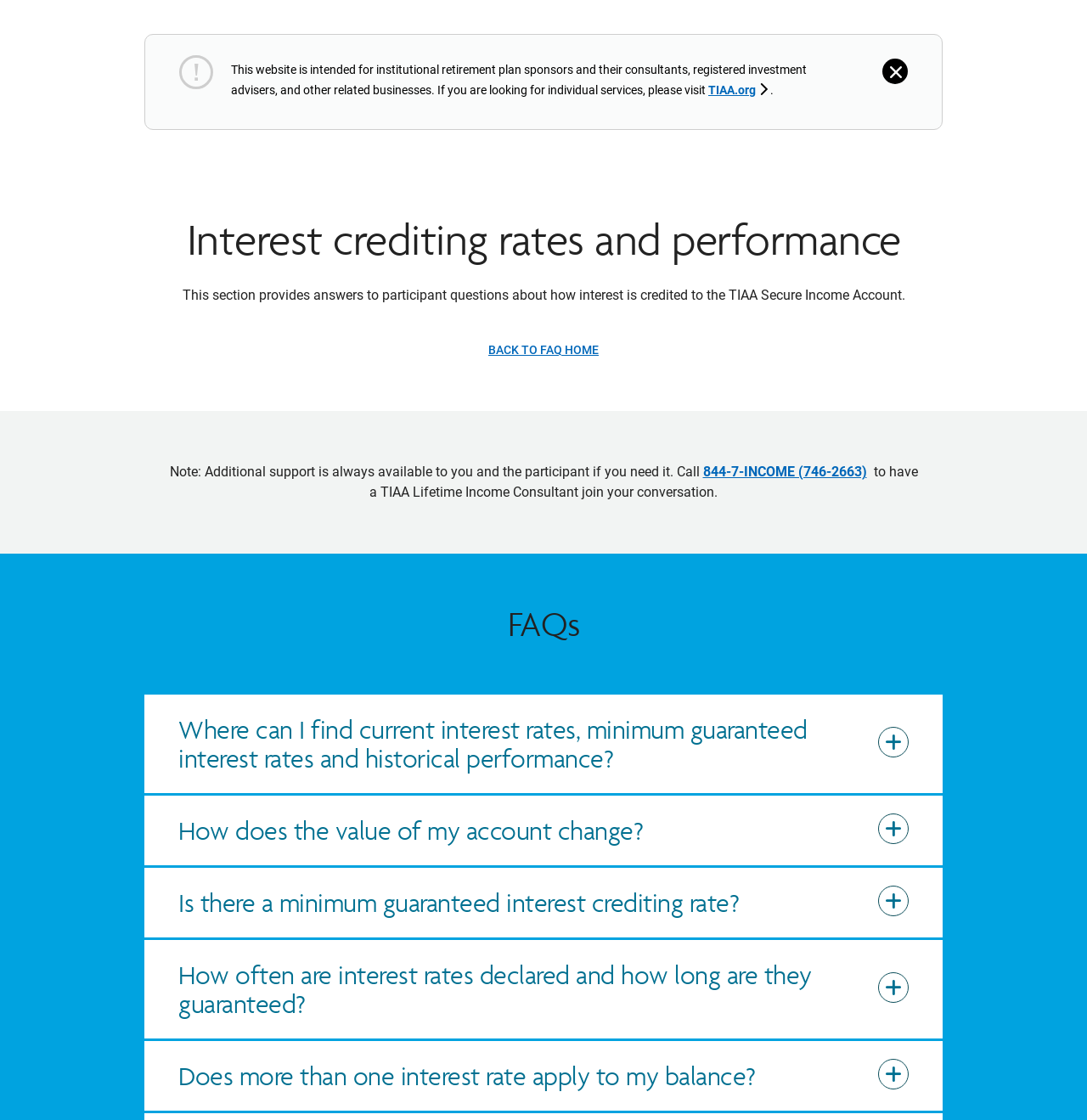Please provide a one-word or short phrase answer to the question:
What is the topic of this section?

Interest crediting rates and performance